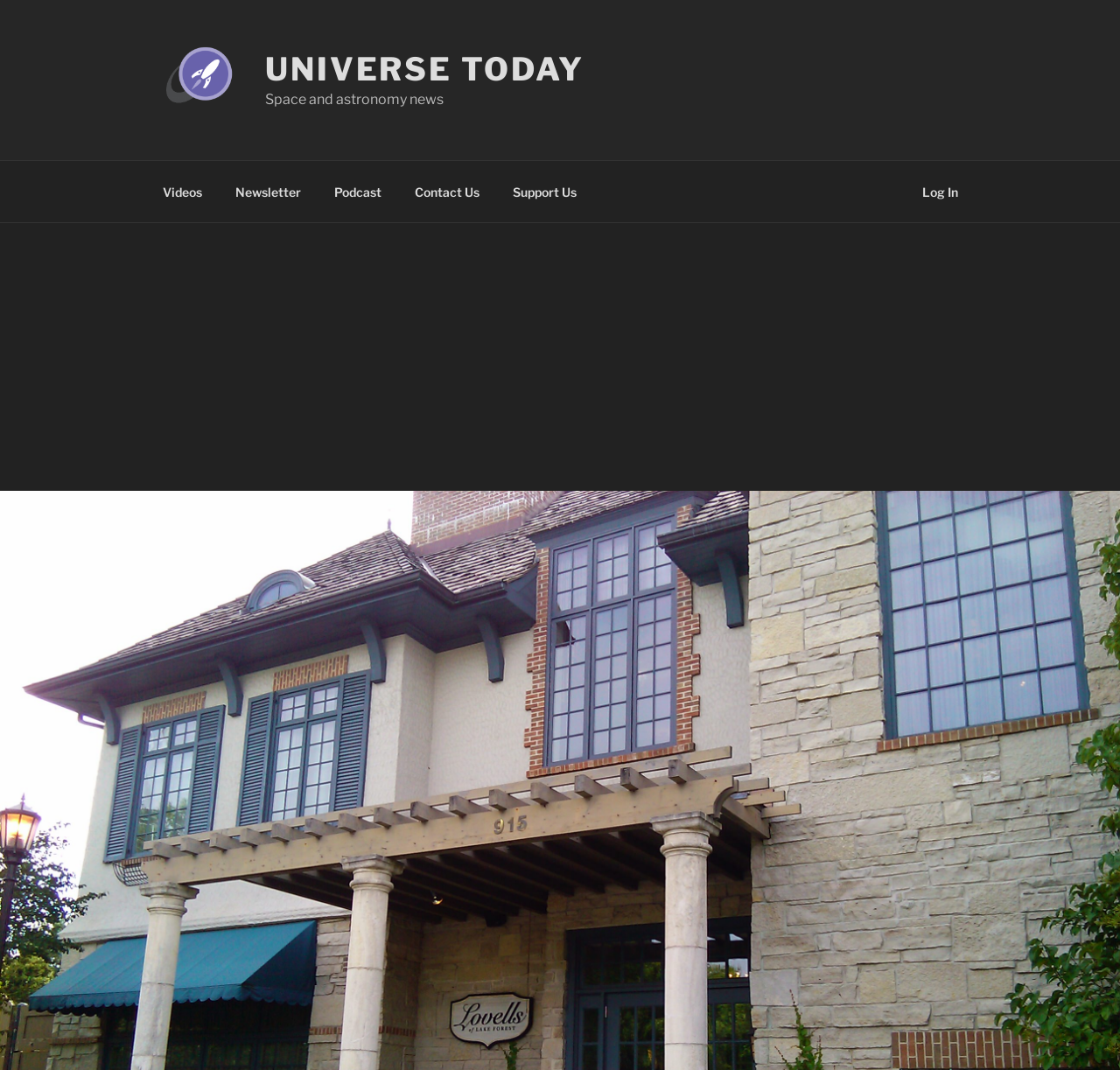Please find and report the bounding box coordinates of the element to click in order to perform the following action: "contact us". The coordinates should be expressed as four float numbers between 0 and 1, in the format [left, top, right, bottom].

[0.356, 0.159, 0.441, 0.199]